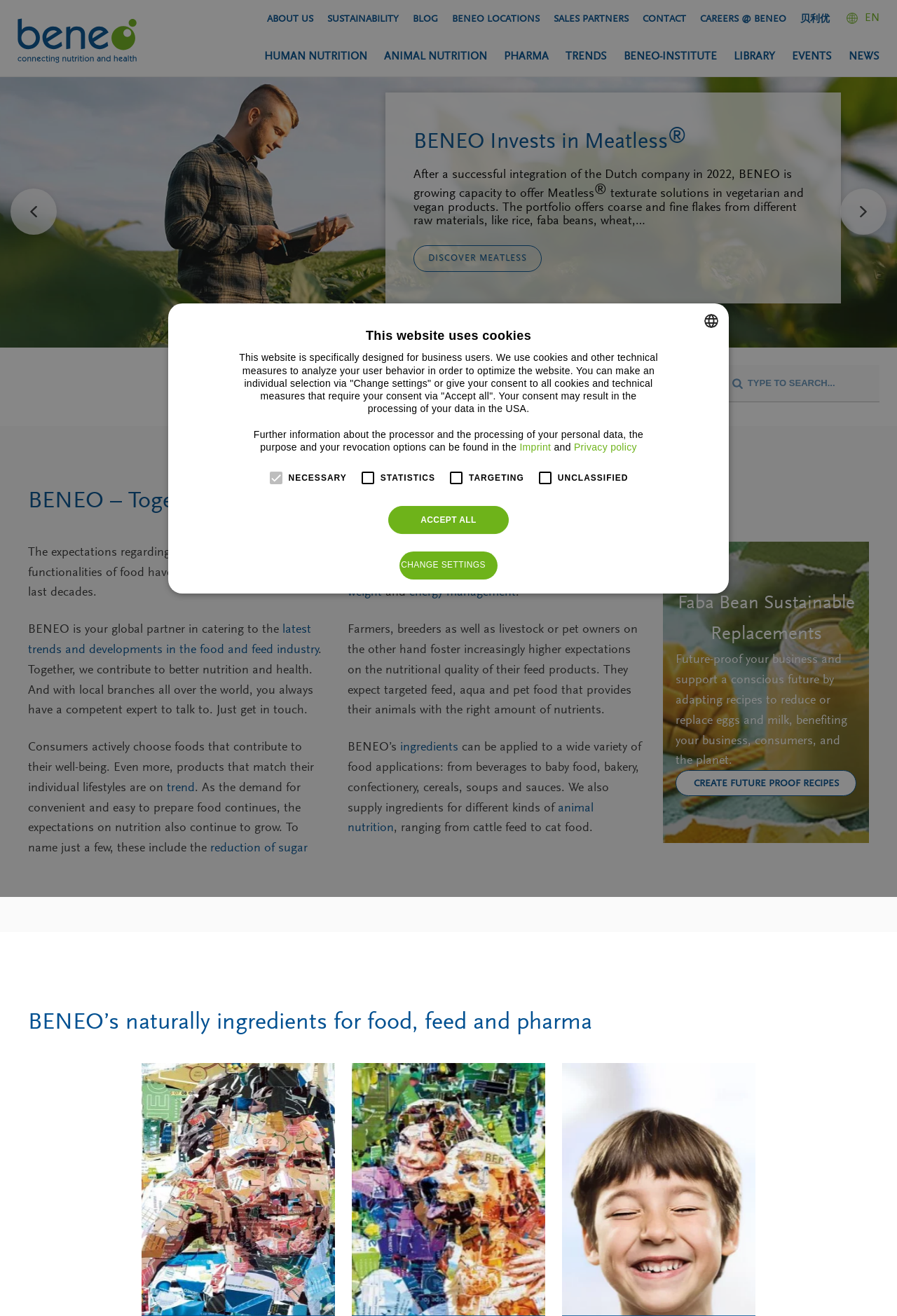Determine the bounding box coordinates (top-left x, top-left y, bottom-right x, bottom-right y) of the UI element described in the following text: Pharma Benefits

[0.031, 0.153, 0.969, 0.177]